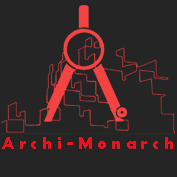Craft a thorough explanation of what is depicted in the image.

The image features the logo of "Archi-Monarch," designed in a modern and striking style. Central to the logo is a red architect's compass, symbolizing precision and design, set against a dark background. Below the compass, the name "Archi-Monarch" is prominently displayed in bold red lettering, emphasizing the brand's focus on architecture and design. The backdrop includes stylized outlines of architectural structures, hinting at creativity and innovation within the architectural field. This logo represents an educational platform dedicated to enhancing architectural knowledge and providing downloadable resources.